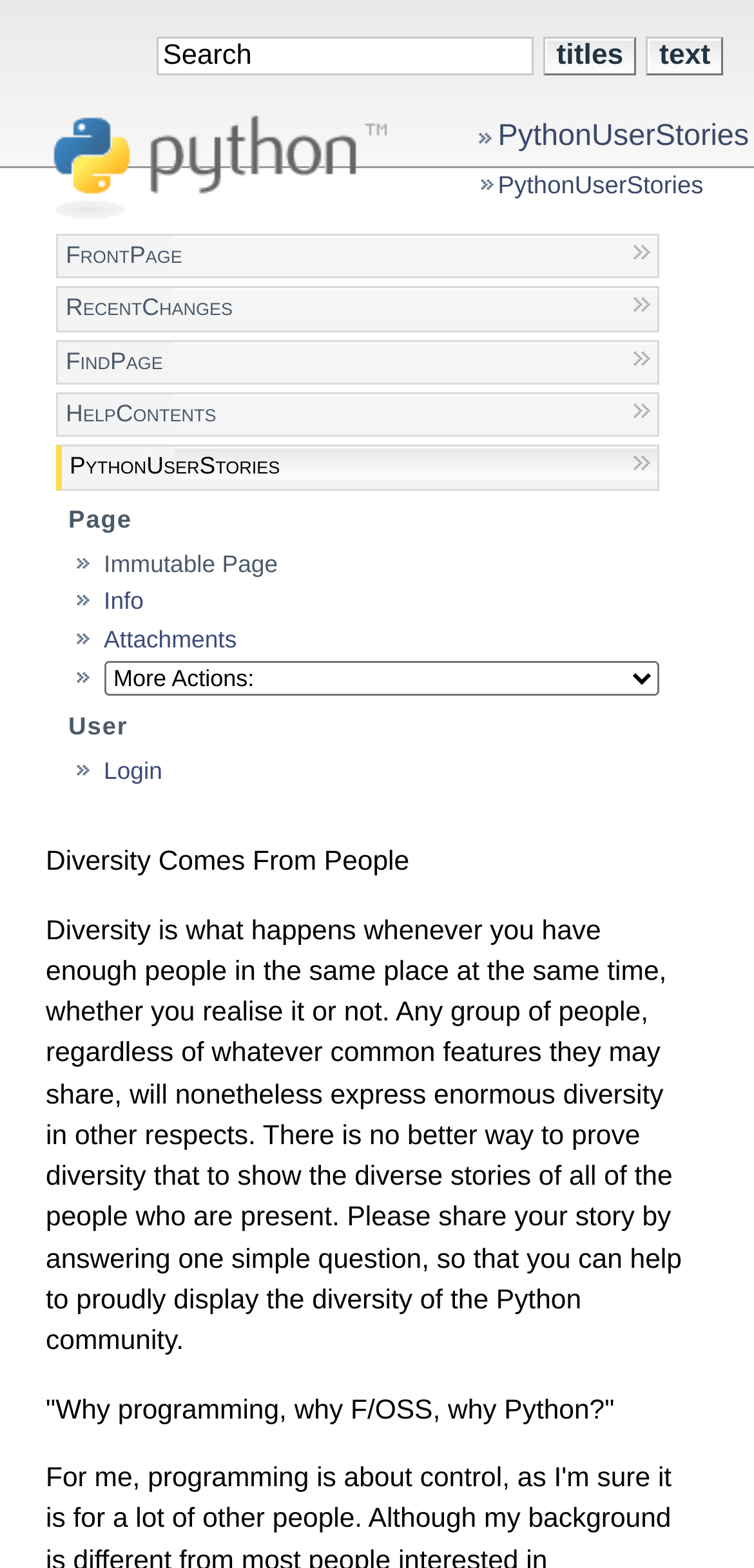Point out the bounding box coordinates of the section to click in order to follow this instruction: "Search for something".

[0.208, 0.023, 0.708, 0.048]